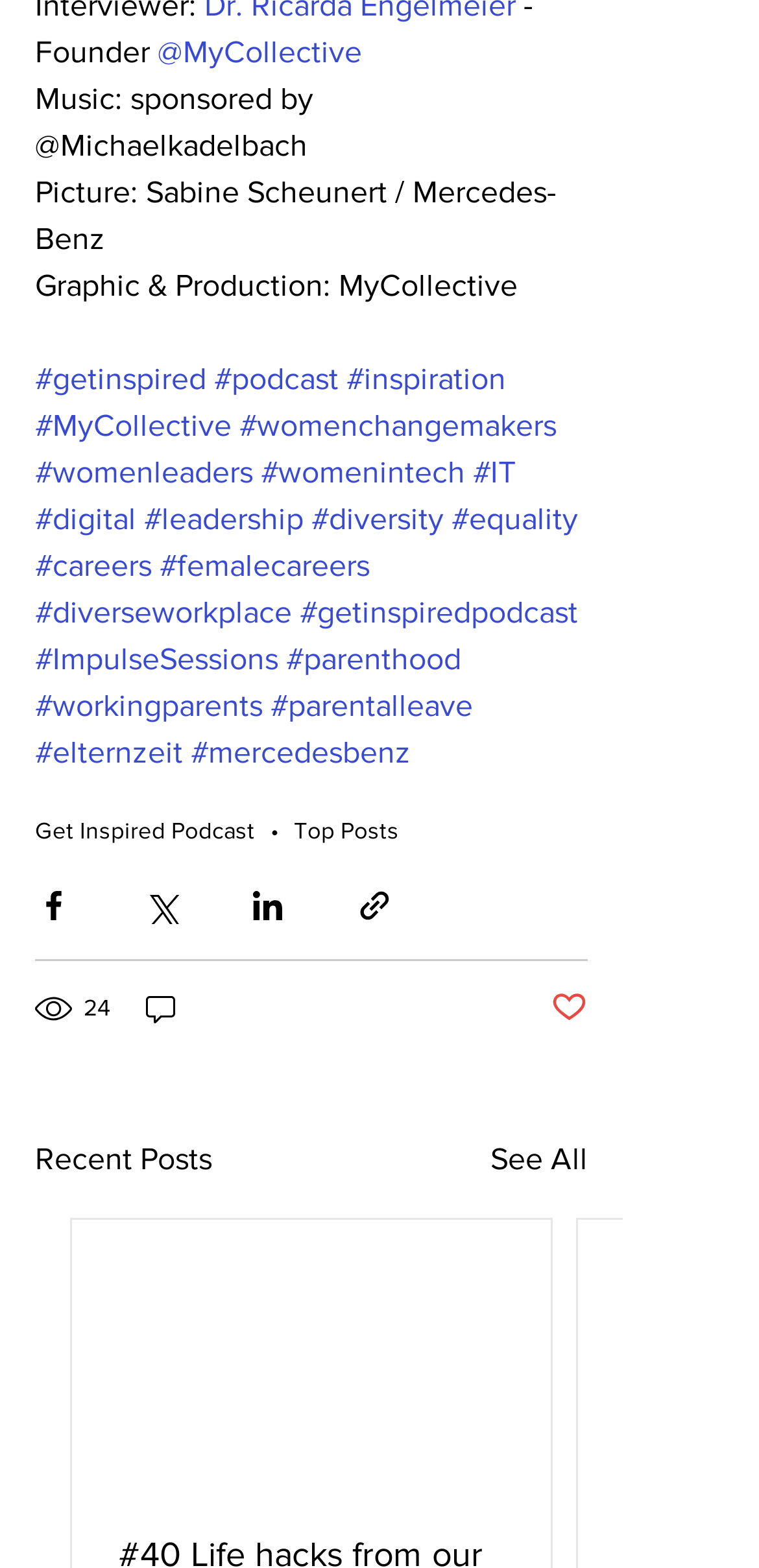Respond to the following question using a concise word or phrase: 
How many comments does the post have?

0